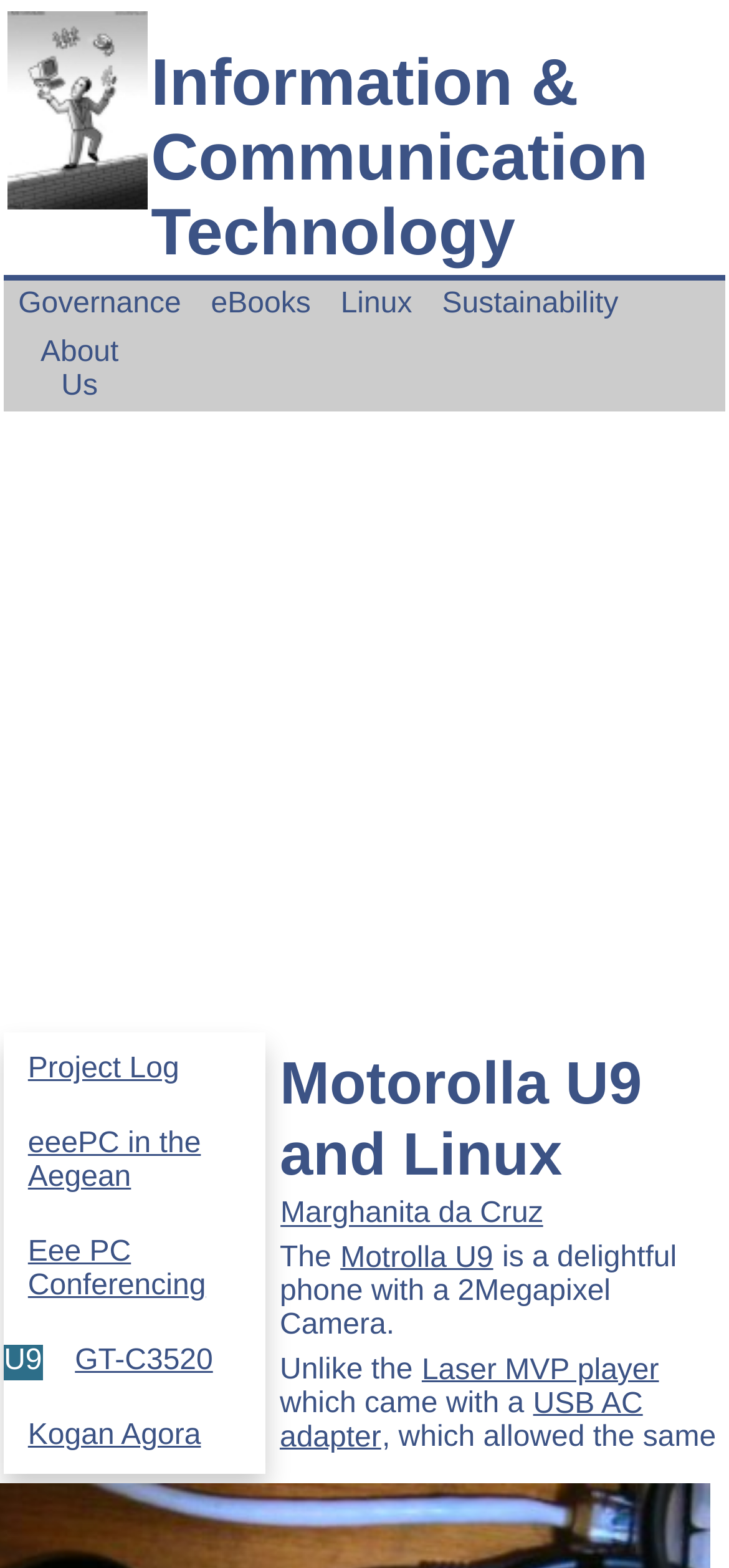How many headings are there in the webpage?
Using the image, provide a concise answer in one word or a short phrase.

2